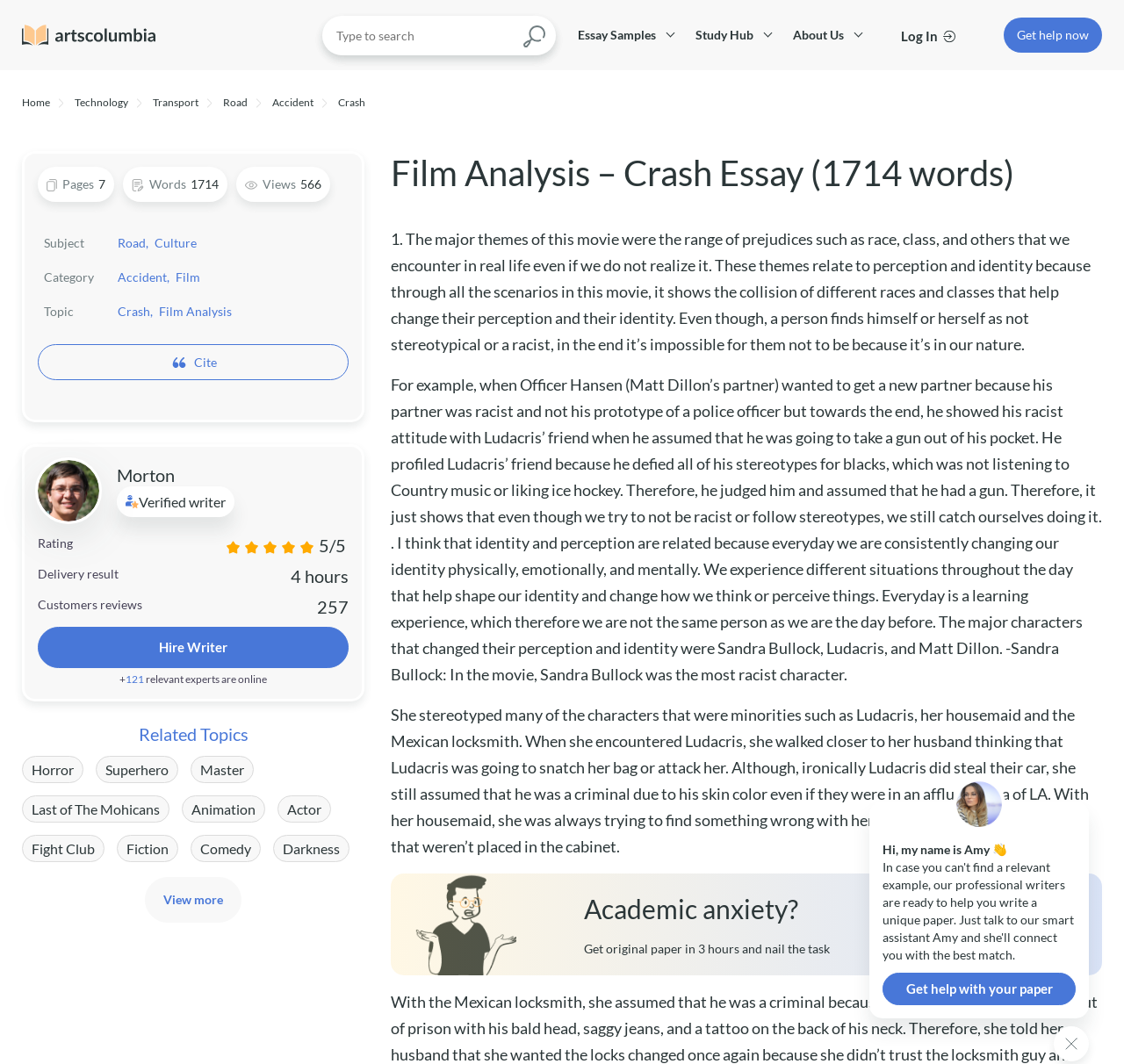Kindly provide the bounding box coordinates of the section you need to click on to fulfill the given instruction: "Search for an essay".

[0.287, 0.014, 0.495, 0.052]